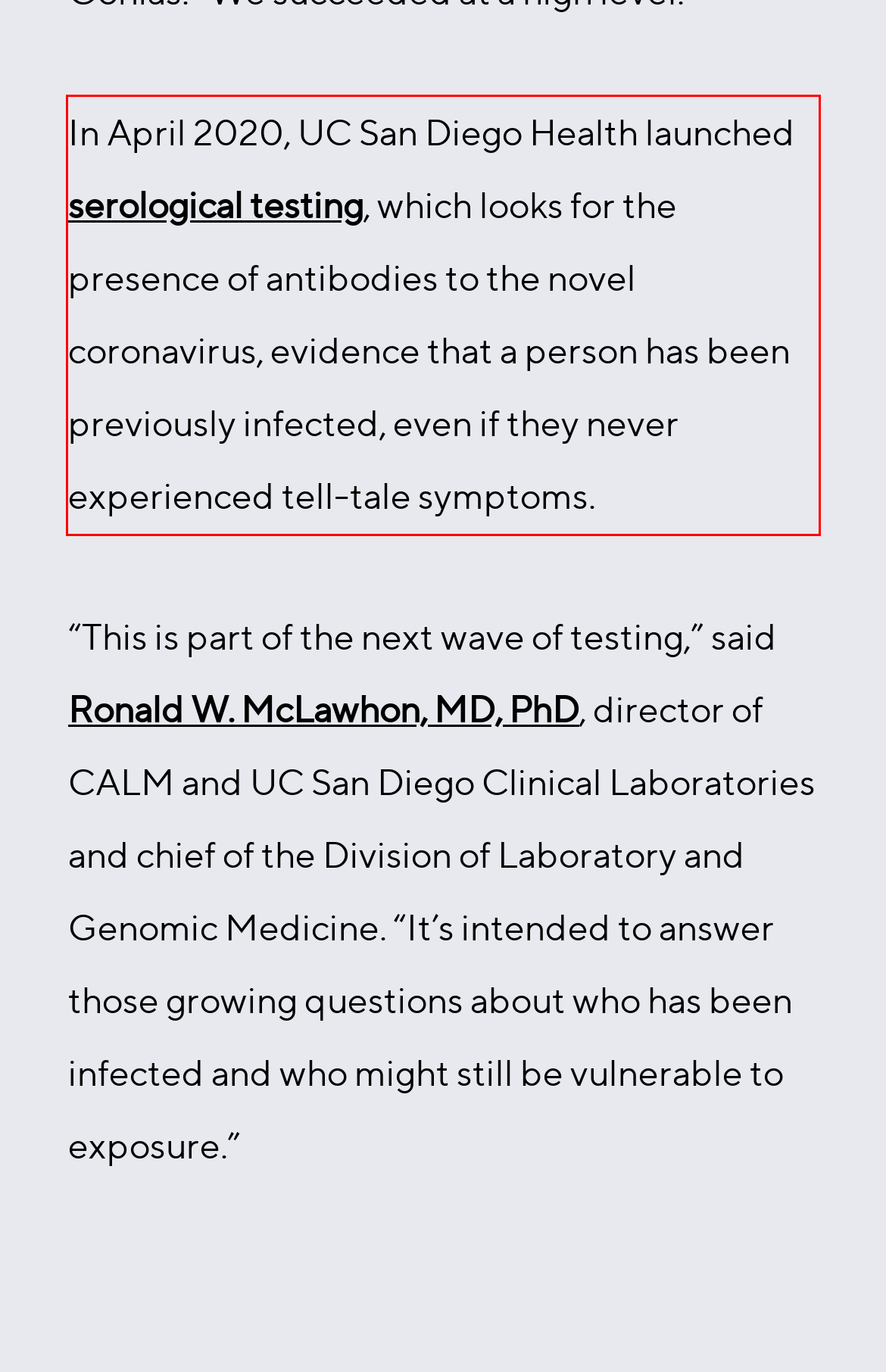Please analyze the screenshot of a webpage and extract the text content within the red bounding box using OCR.

In April 2020, UC San Diego Health launched serological testing, which looks for the presence of antibodies to the novel coronavirus, evidence that a person has been previously infected, even if they never experienced tell-tale symptoms.